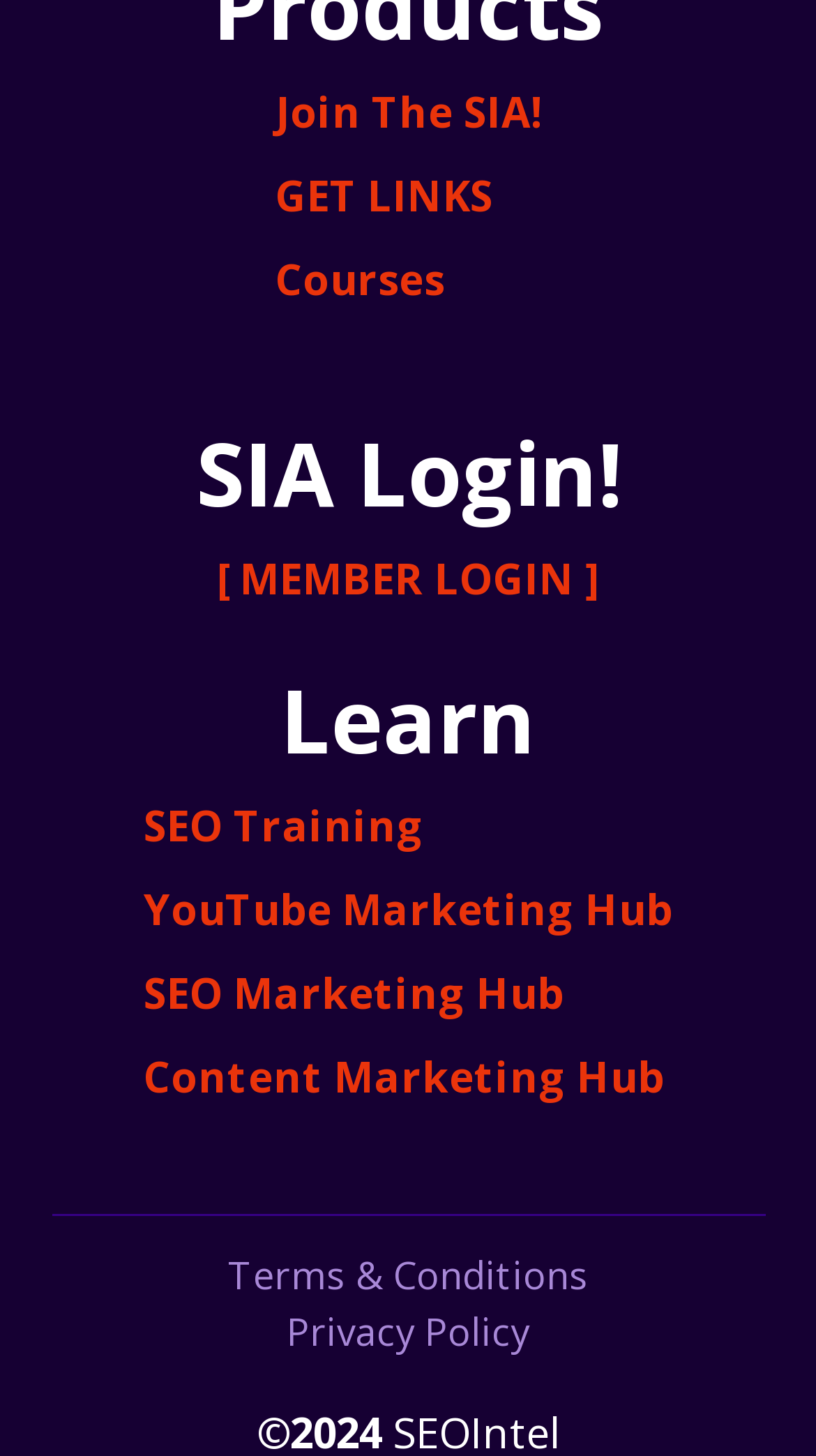Locate the bounding box coordinates of the area you need to click to fulfill this instruction: 'login as a member'. The coordinates must be in the form of four float numbers ranging from 0 to 1: [left, top, right, bottom].

[0.265, 0.369, 0.735, 0.427]